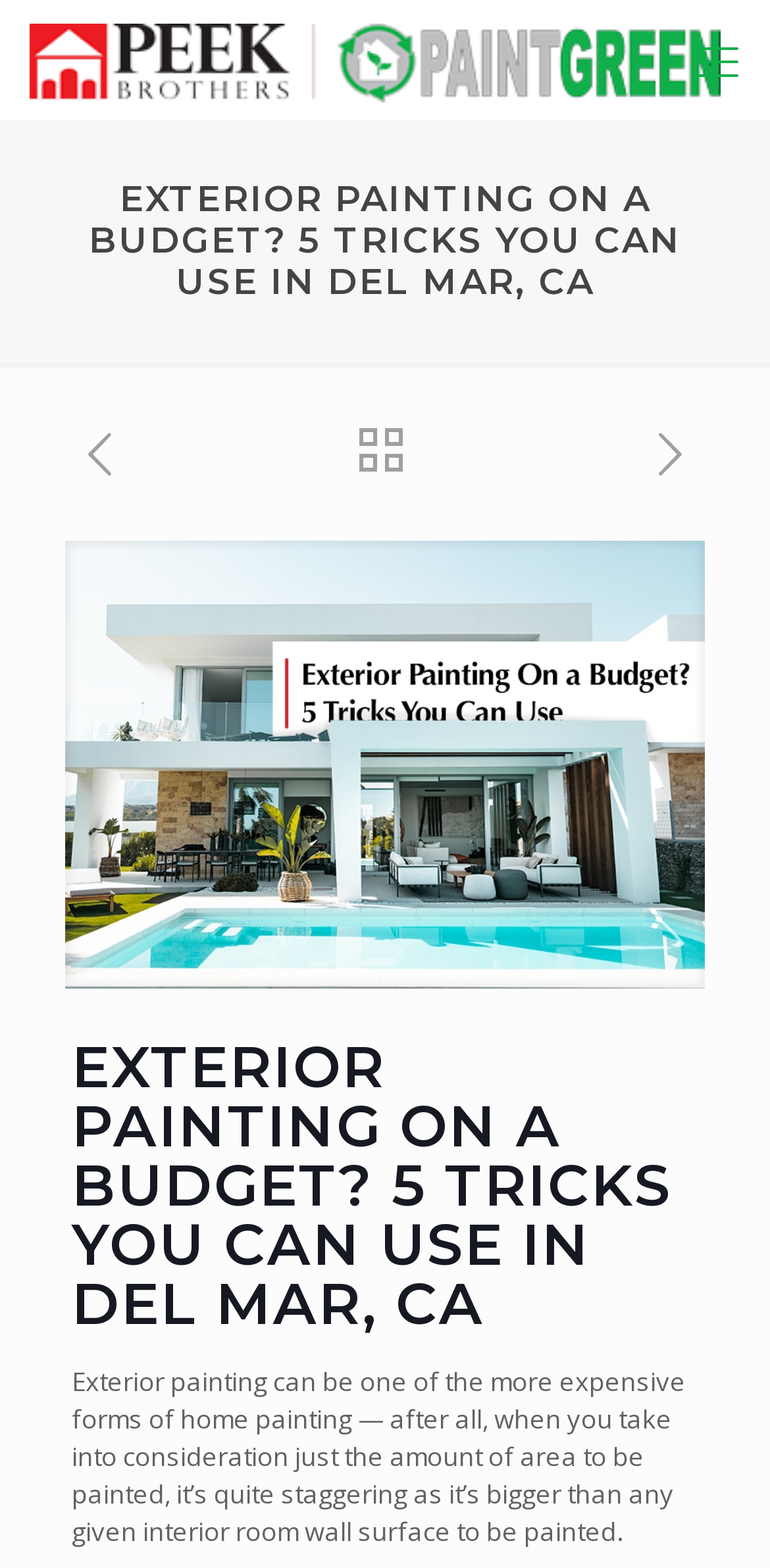How many navigation links are there?
Based on the image, answer the question in a detailed manner.

There are four navigation links: 'previous post', 'next post', 'all posts', and another link without text. These links are located at the top right corner of the webpage.